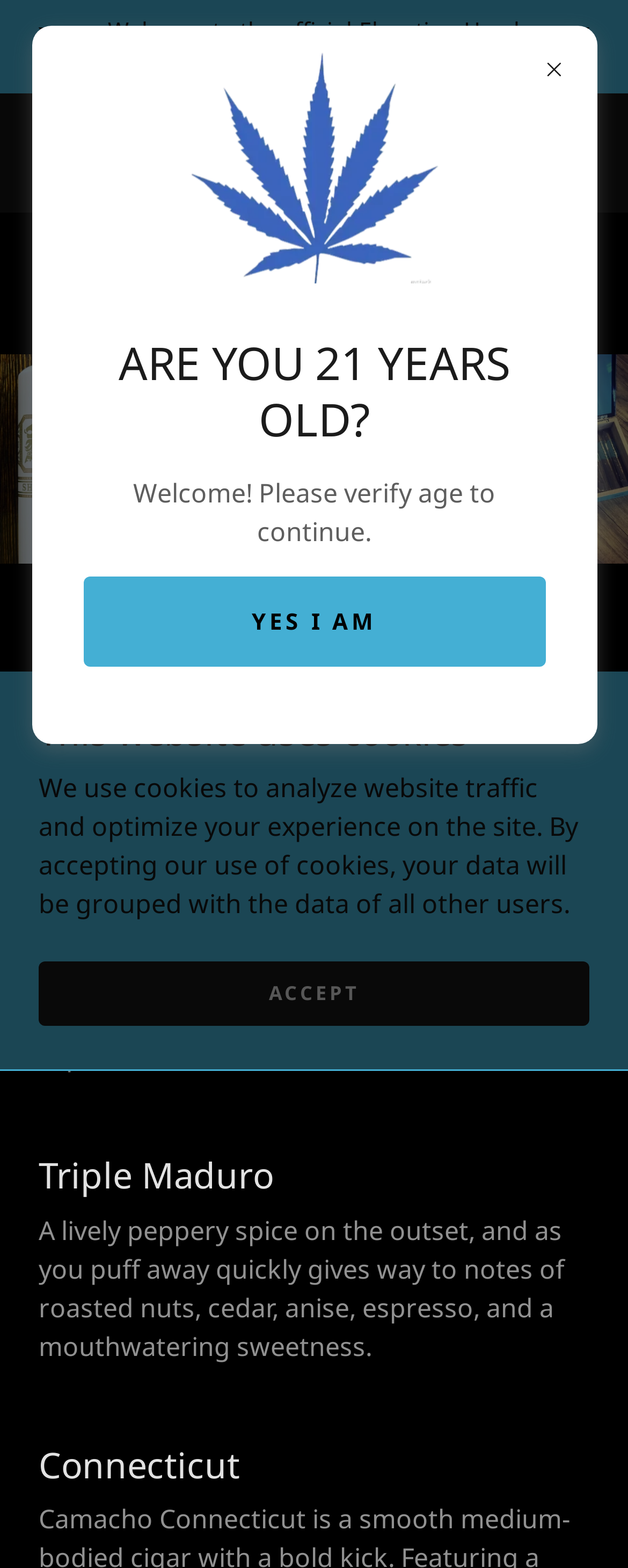How many images are on the top banner?
Answer the question with just one word or phrase using the image.

3